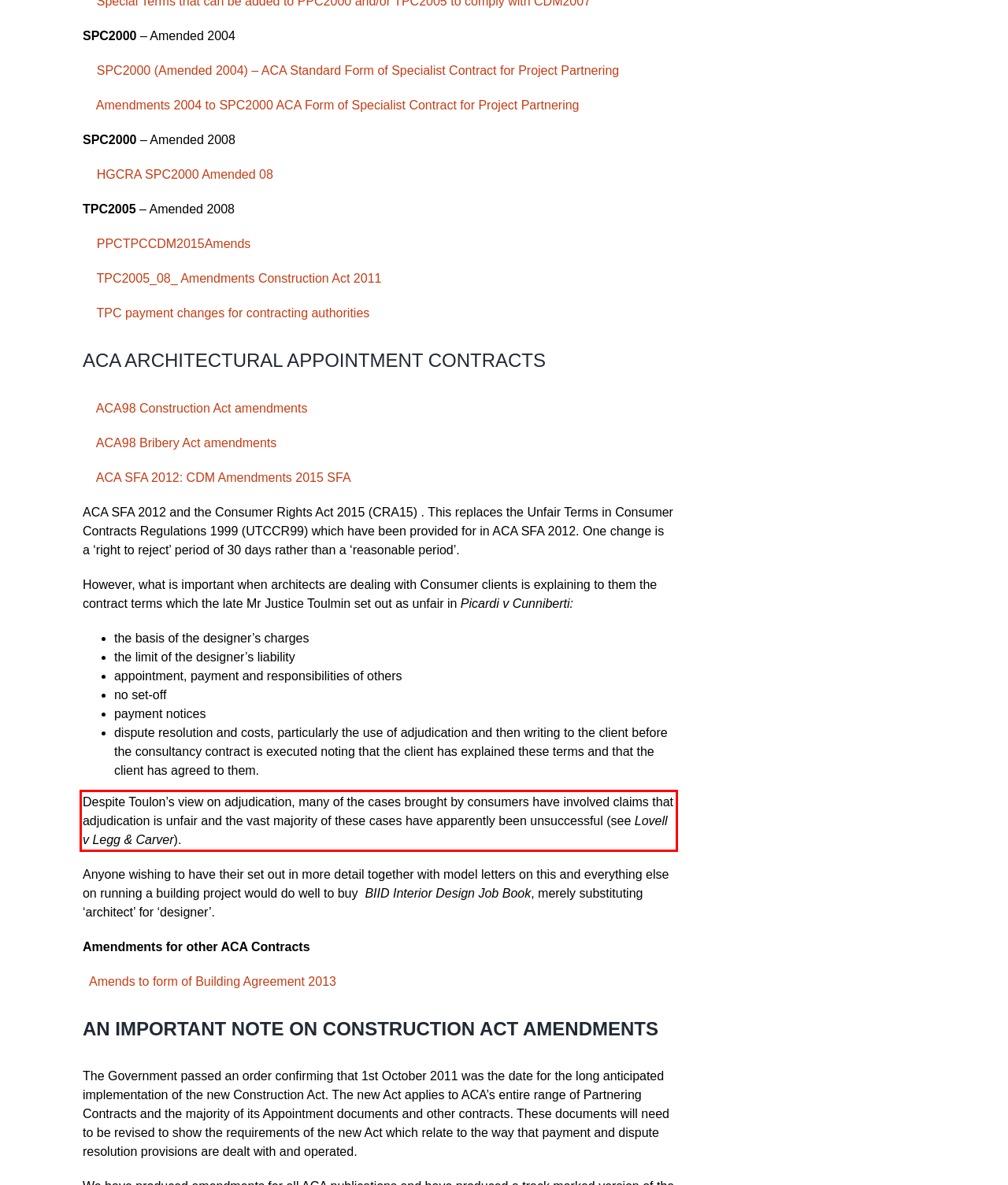Given the screenshot of the webpage, identify the red bounding box, and recognize the text content inside that red bounding box.

Despite Toulon’s view on adjudication, many of the cases brought by consumers have involved claims that adjudication is unfair and the vast majority of these cases have apparently been unsuccessful (see Lovell v Legg & Carver).